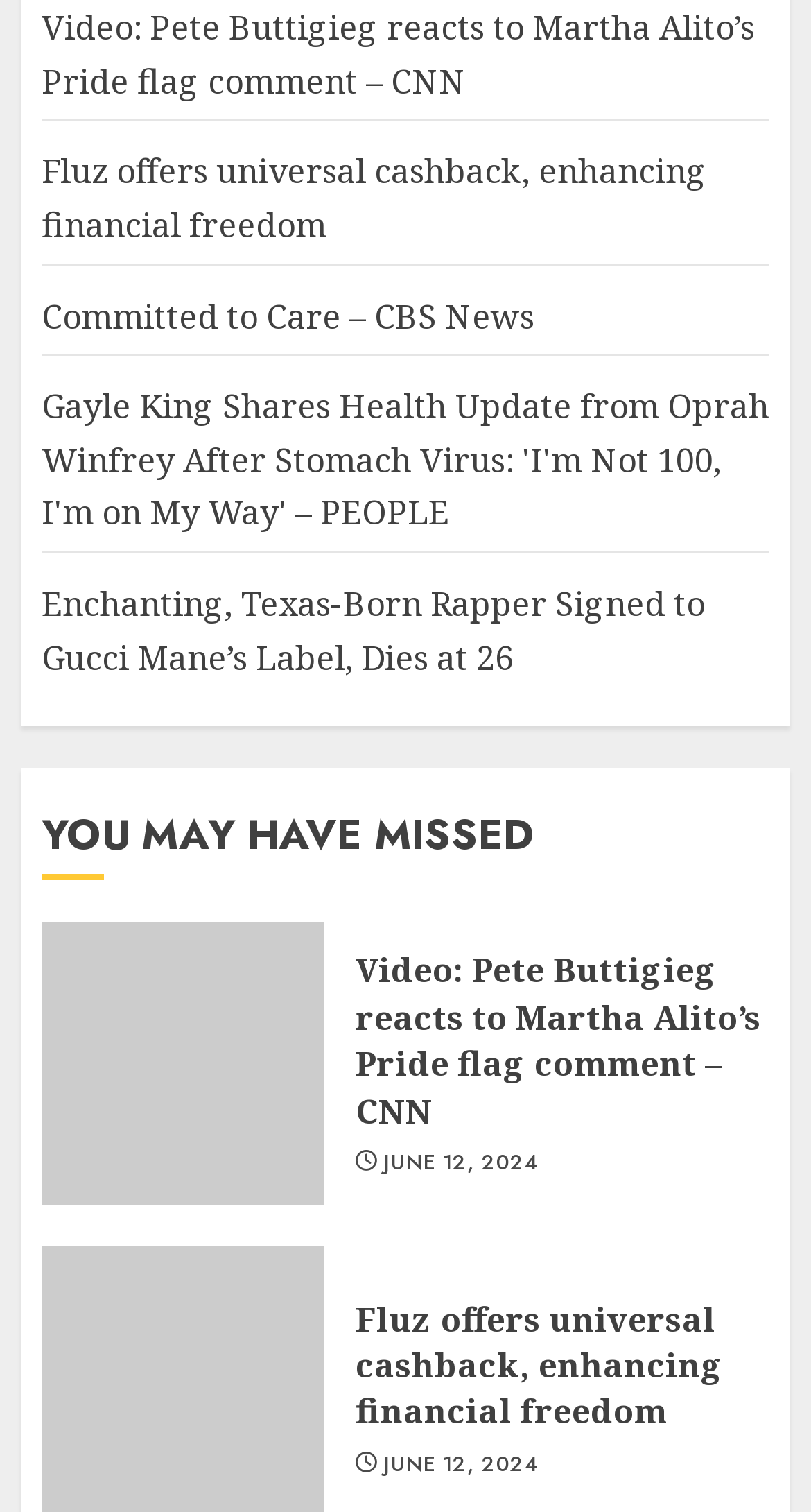Pinpoint the bounding box coordinates of the element to be clicked to execute the instruction: "Read the news about Fluz offering universal cashback".

[0.438, 0.857, 0.892, 0.95]